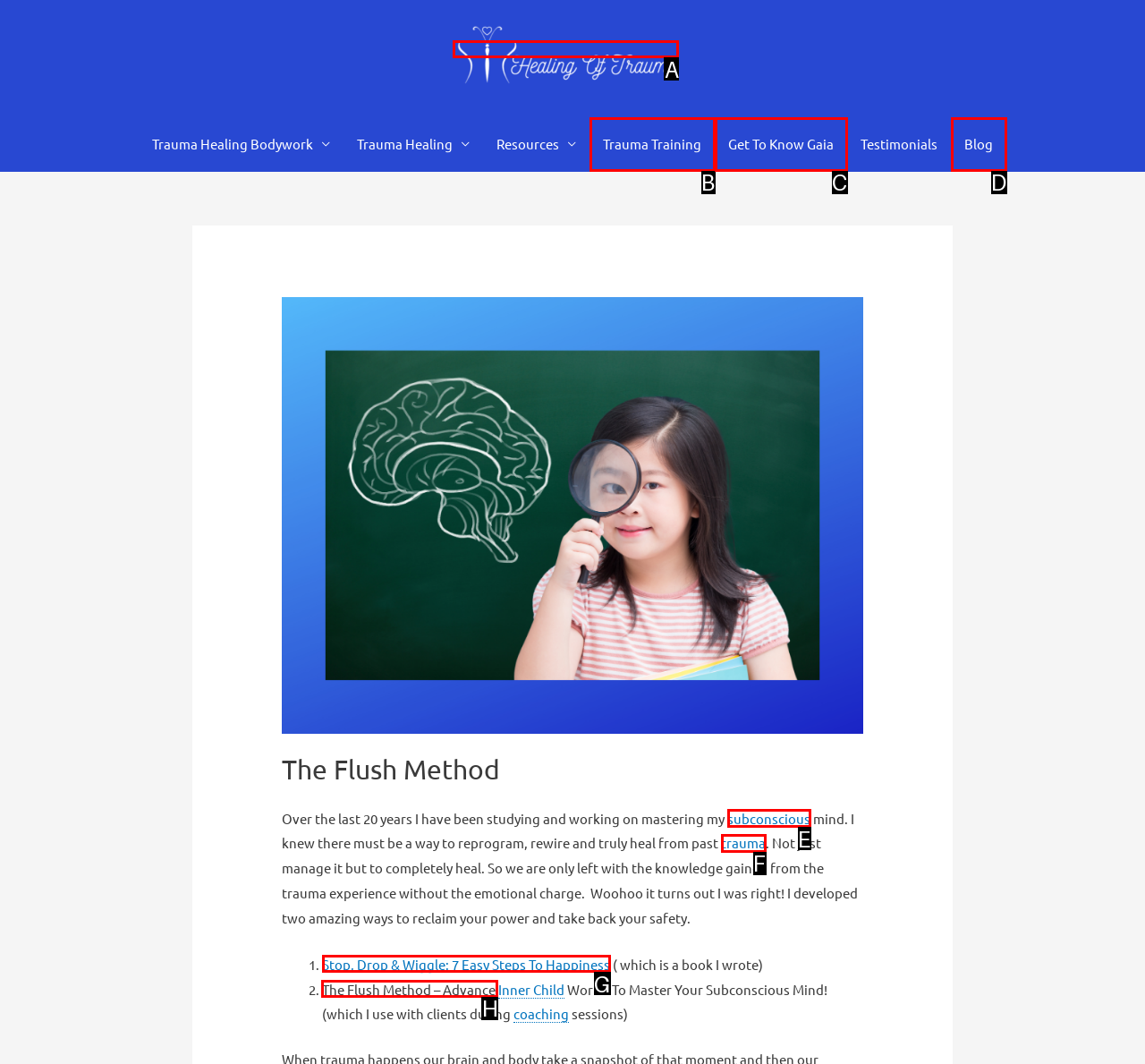For the task "Learn about 'The Flush Method – Advance Inner Child Work'", which option's letter should you click? Answer with the letter only.

H